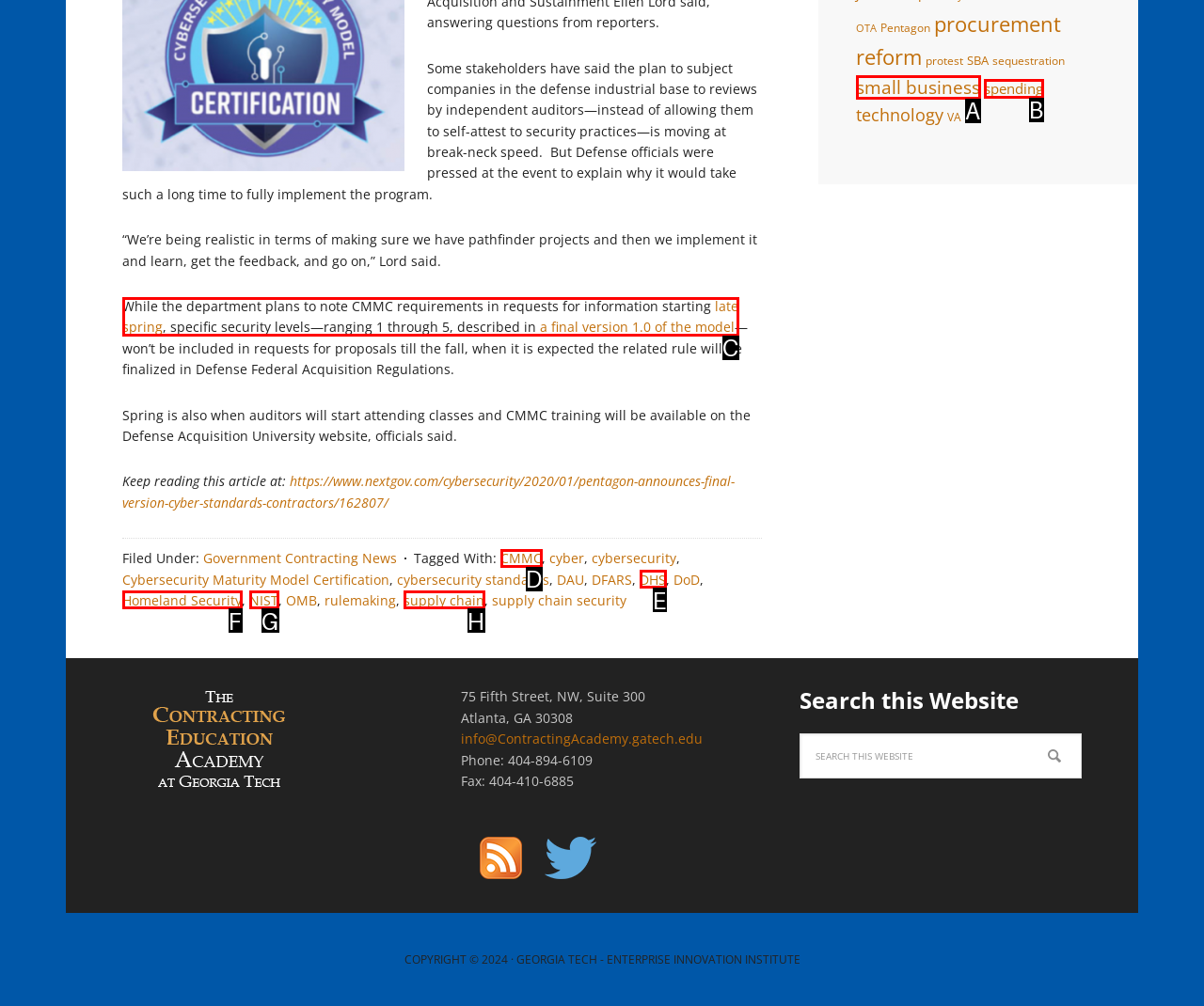Determine which HTML element best suits the description: supply chain. Reply with the letter of the matching option.

H